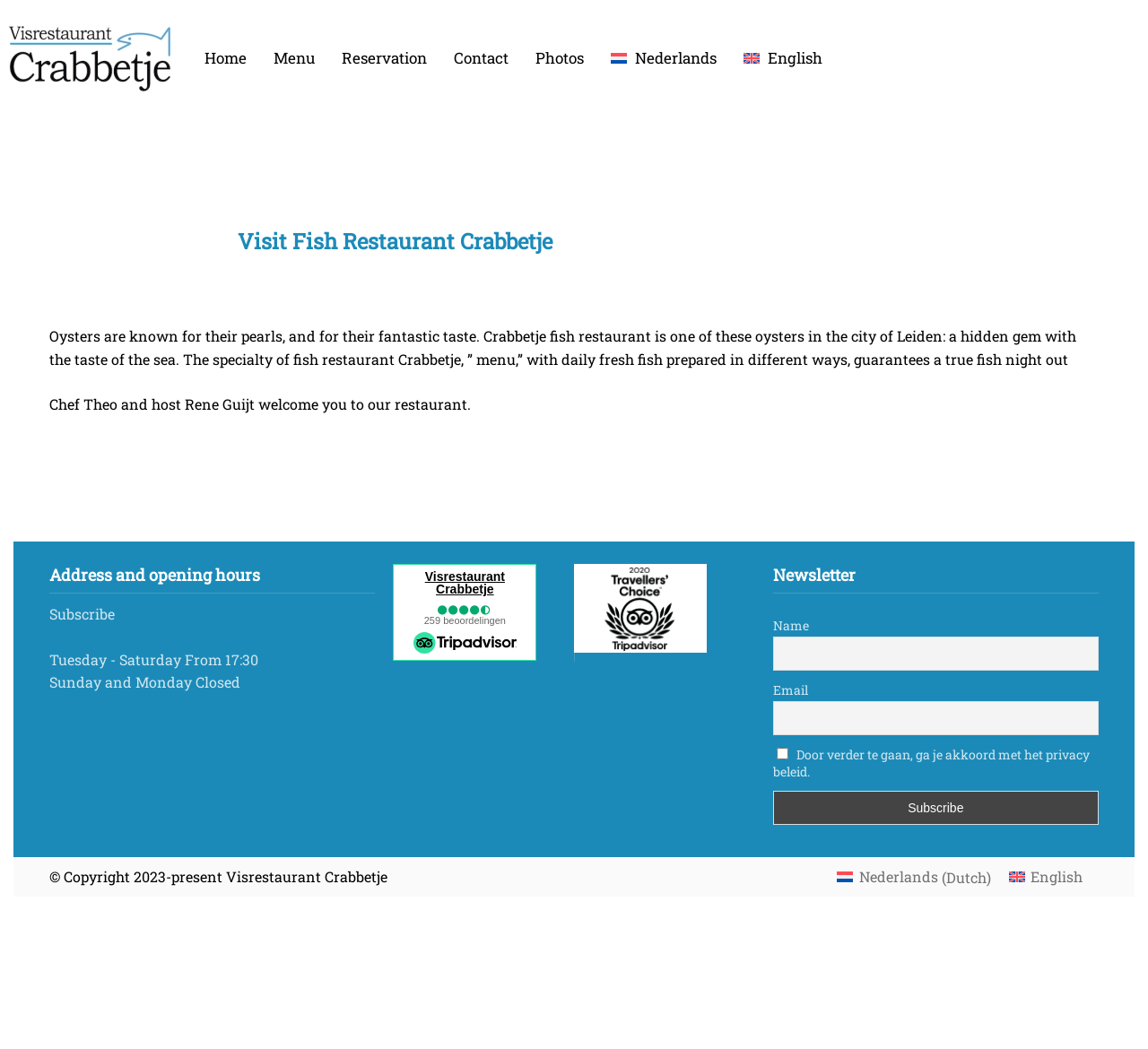Please specify the bounding box coordinates of the element that should be clicked to execute the given instruction: 'Click the 'Reservation' link'. Ensure the coordinates are four float numbers between 0 and 1, expressed as [left, top, right, bottom].

[0.297, 0.013, 0.371, 0.098]